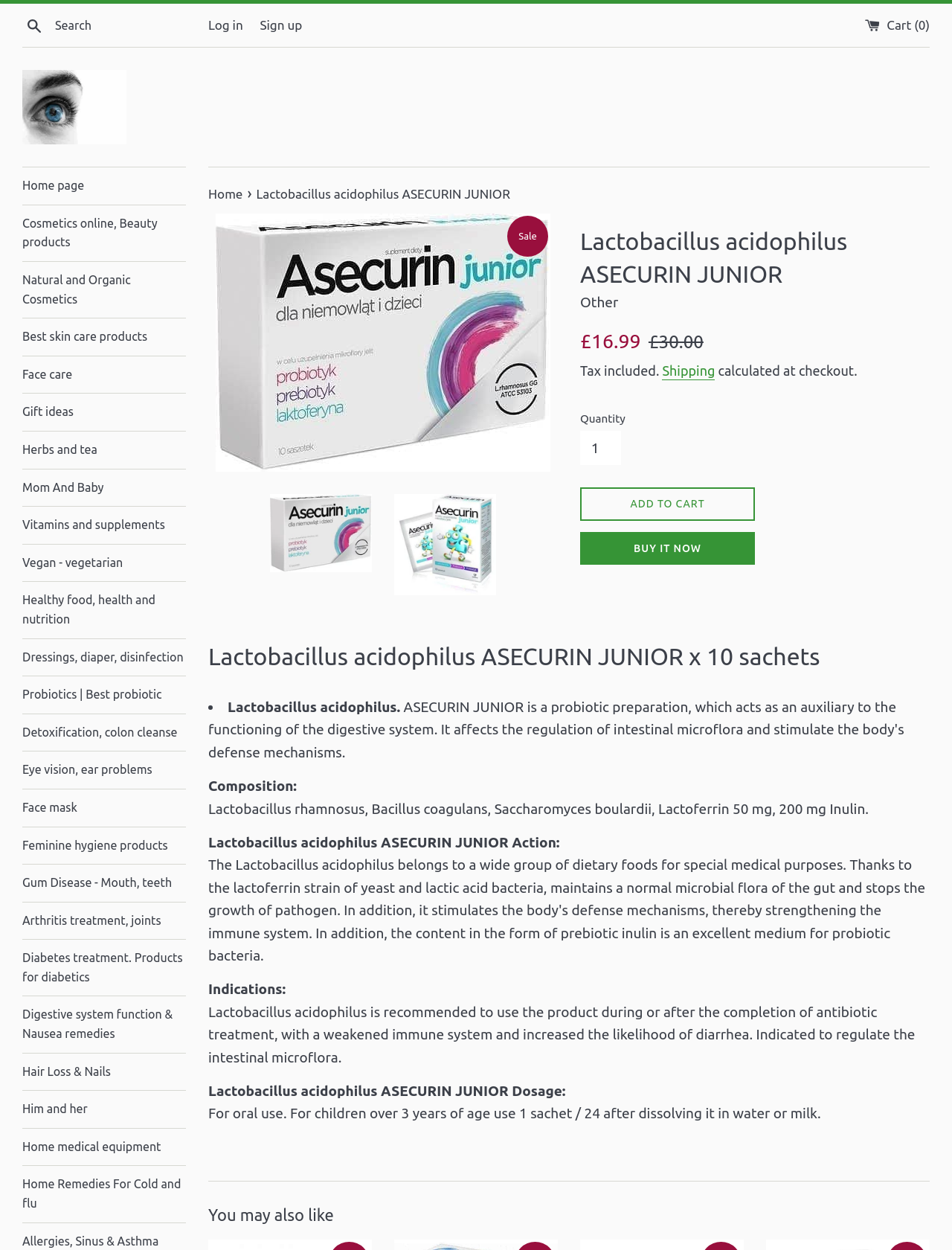Find the bounding box coordinates for the element that must be clicked to complete the instruction: "Log in to your account". The coordinates should be four float numbers between 0 and 1, indicated as [left, top, right, bottom].

[0.219, 0.014, 0.255, 0.025]